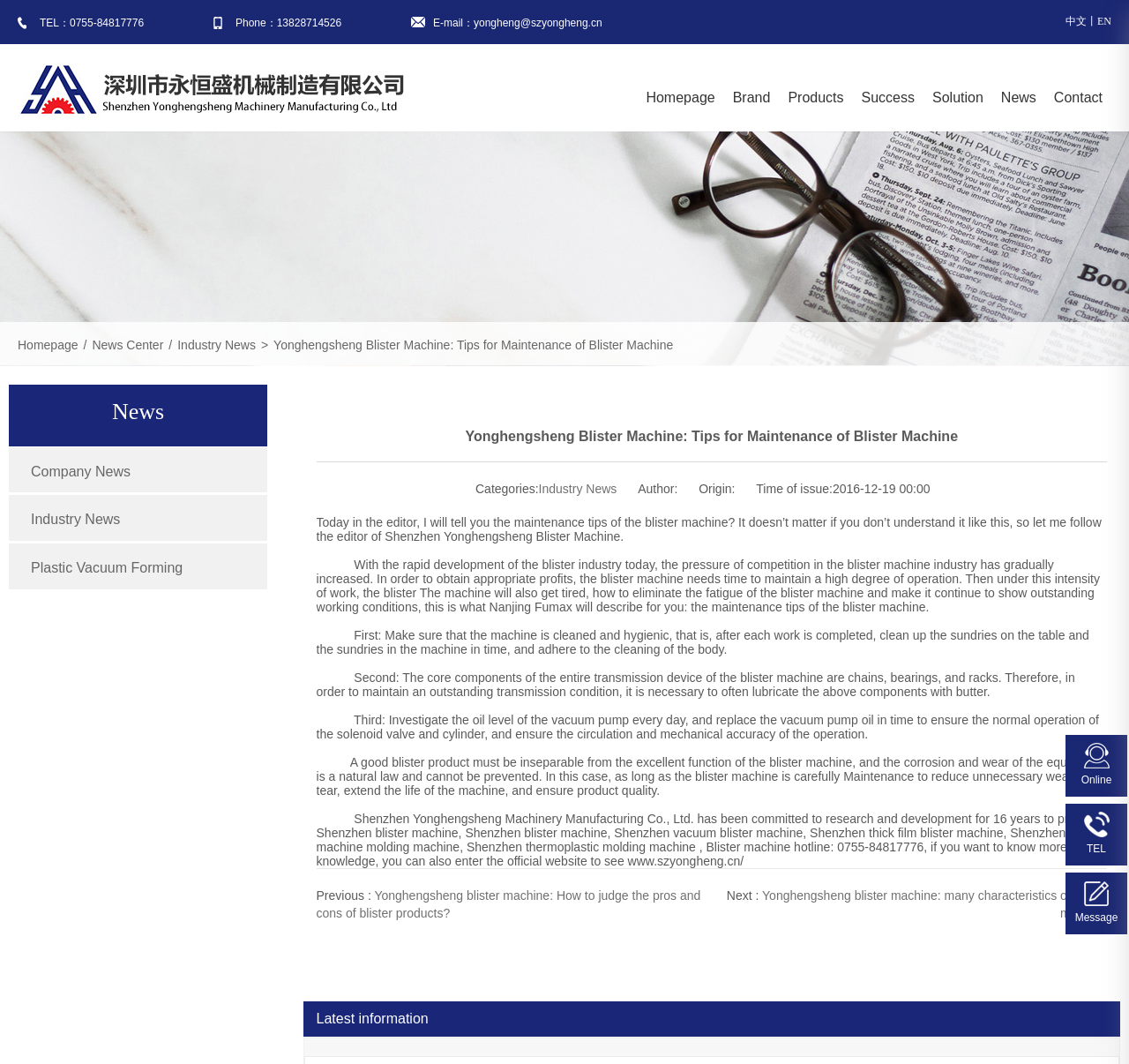Determine the bounding box coordinates of the clickable element to complete this instruction: "Visit the 'Homepage'". Provide the coordinates in the format of four float numbers between 0 and 1, [left, top, right, bottom].

[0.564, 0.075, 0.641, 0.108]